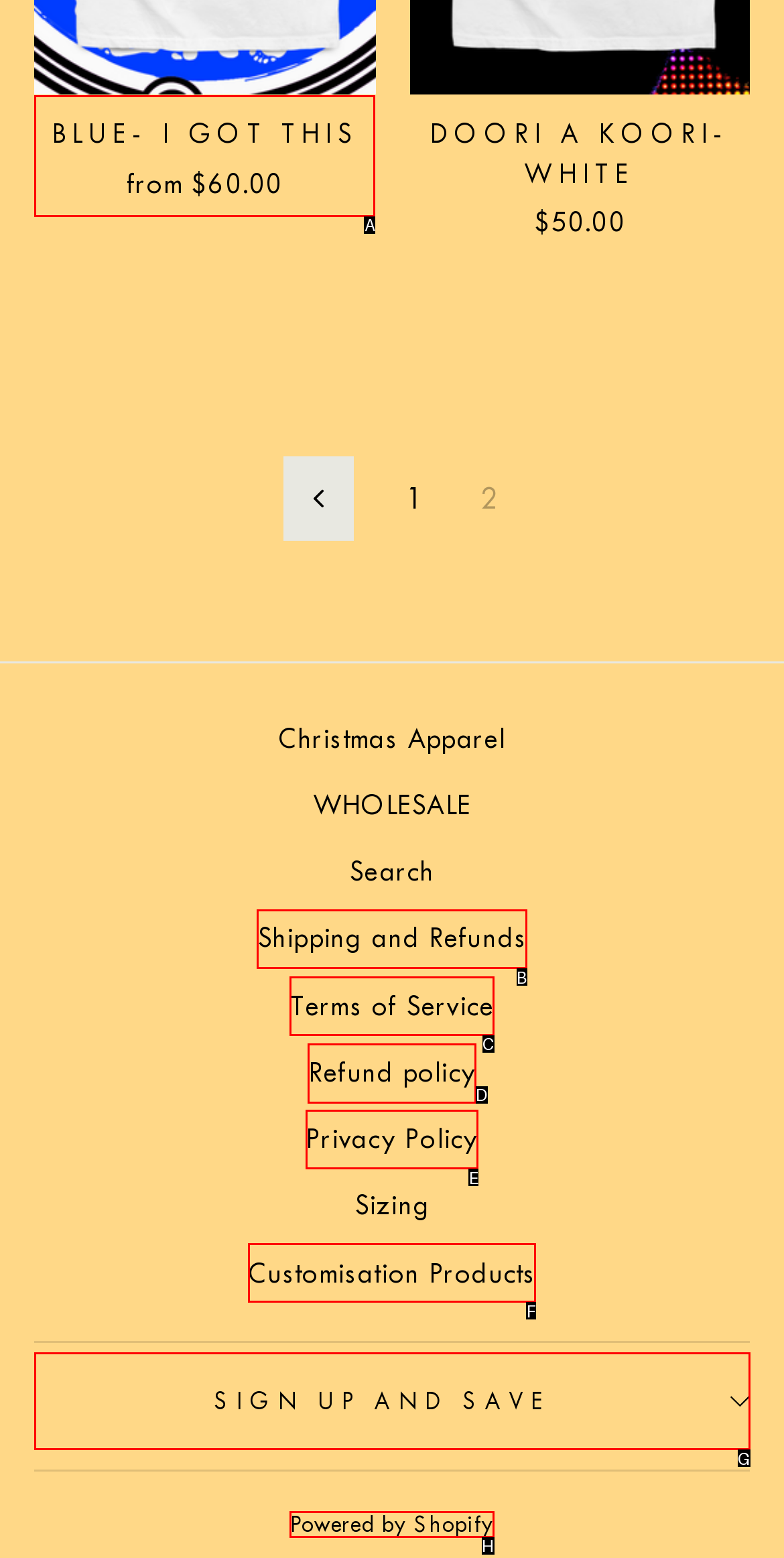Determine the letter of the UI element I should click on to complete the task: Check refund policy from the provided choices in the screenshot.

D